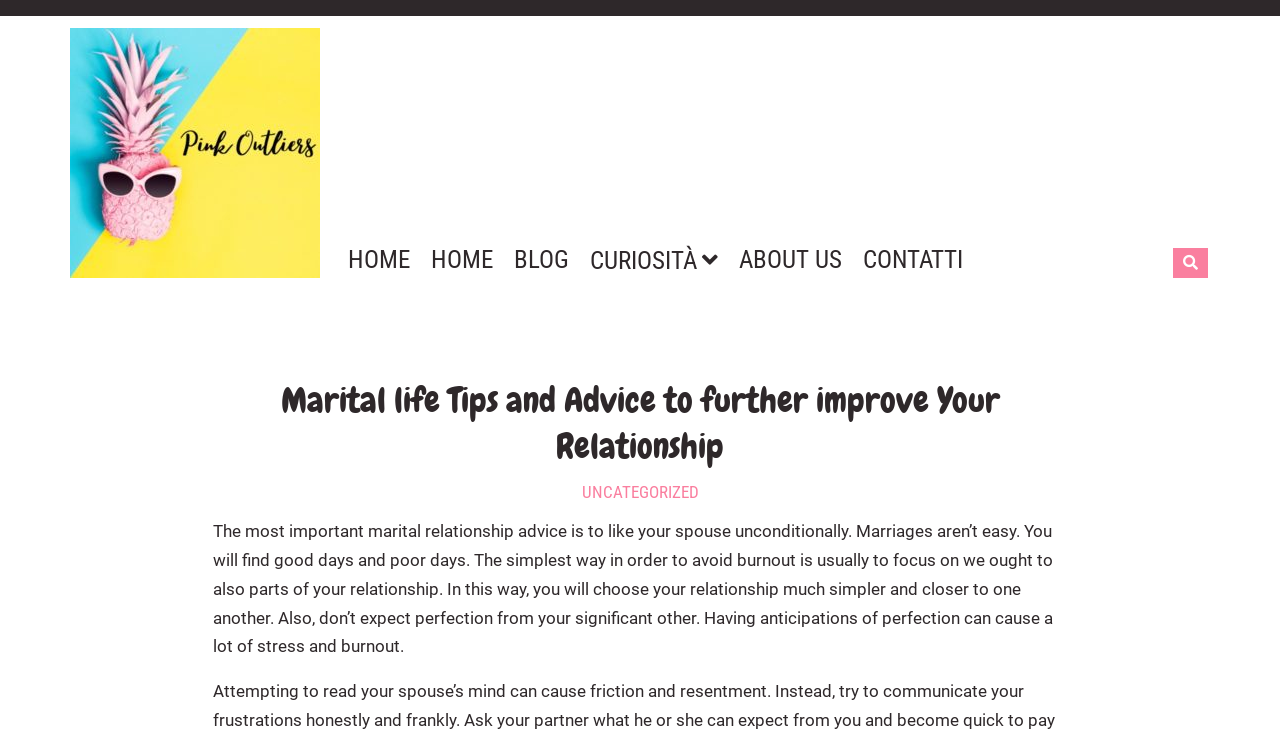Given the element description "ABOUT US" in the screenshot, predict the bounding box coordinates of that UI element.

[0.577, 0.334, 0.658, 0.368]